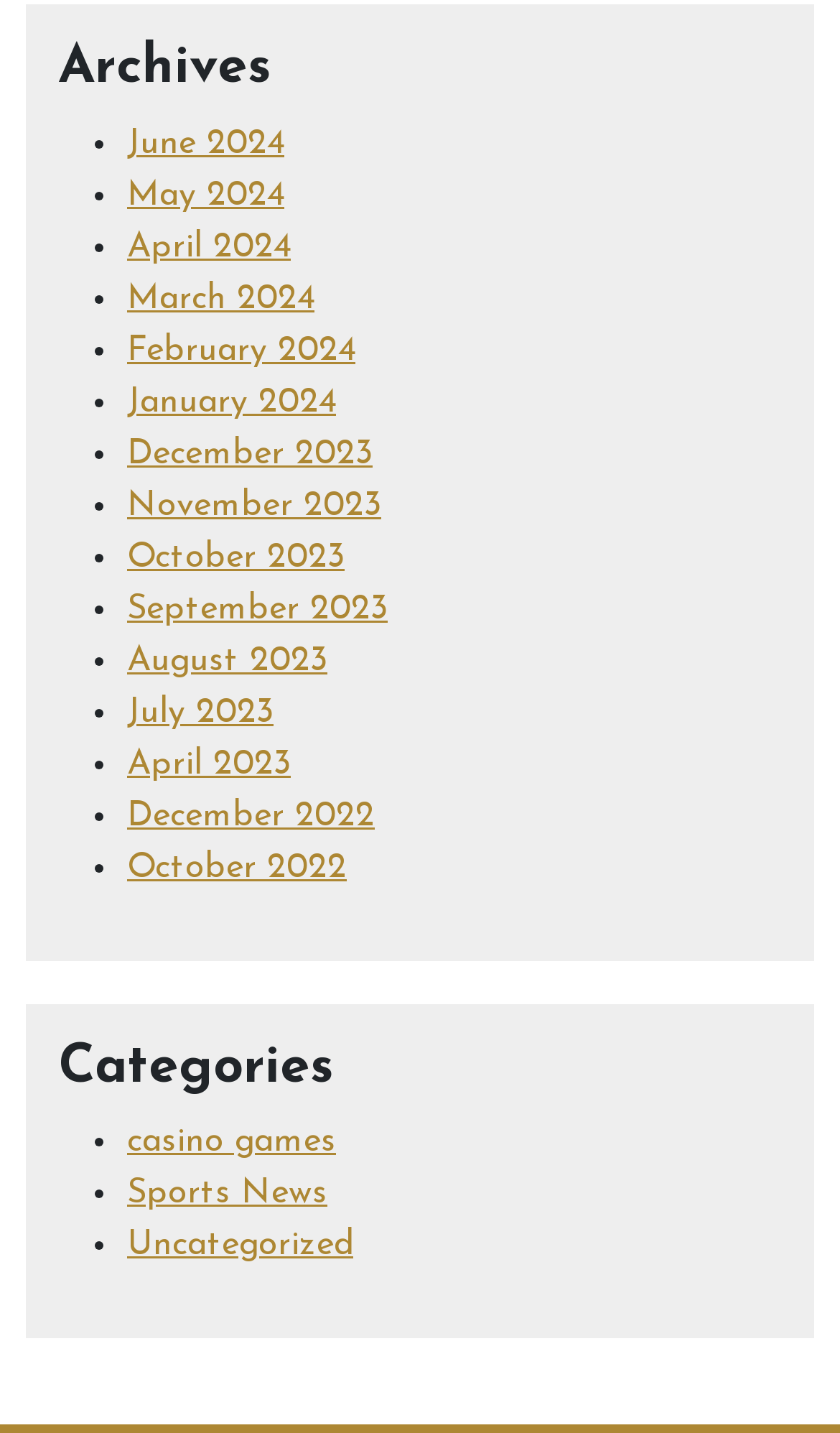What is the most recent month listed in the archives?
Look at the image and answer the question using a single word or phrase.

June 2024